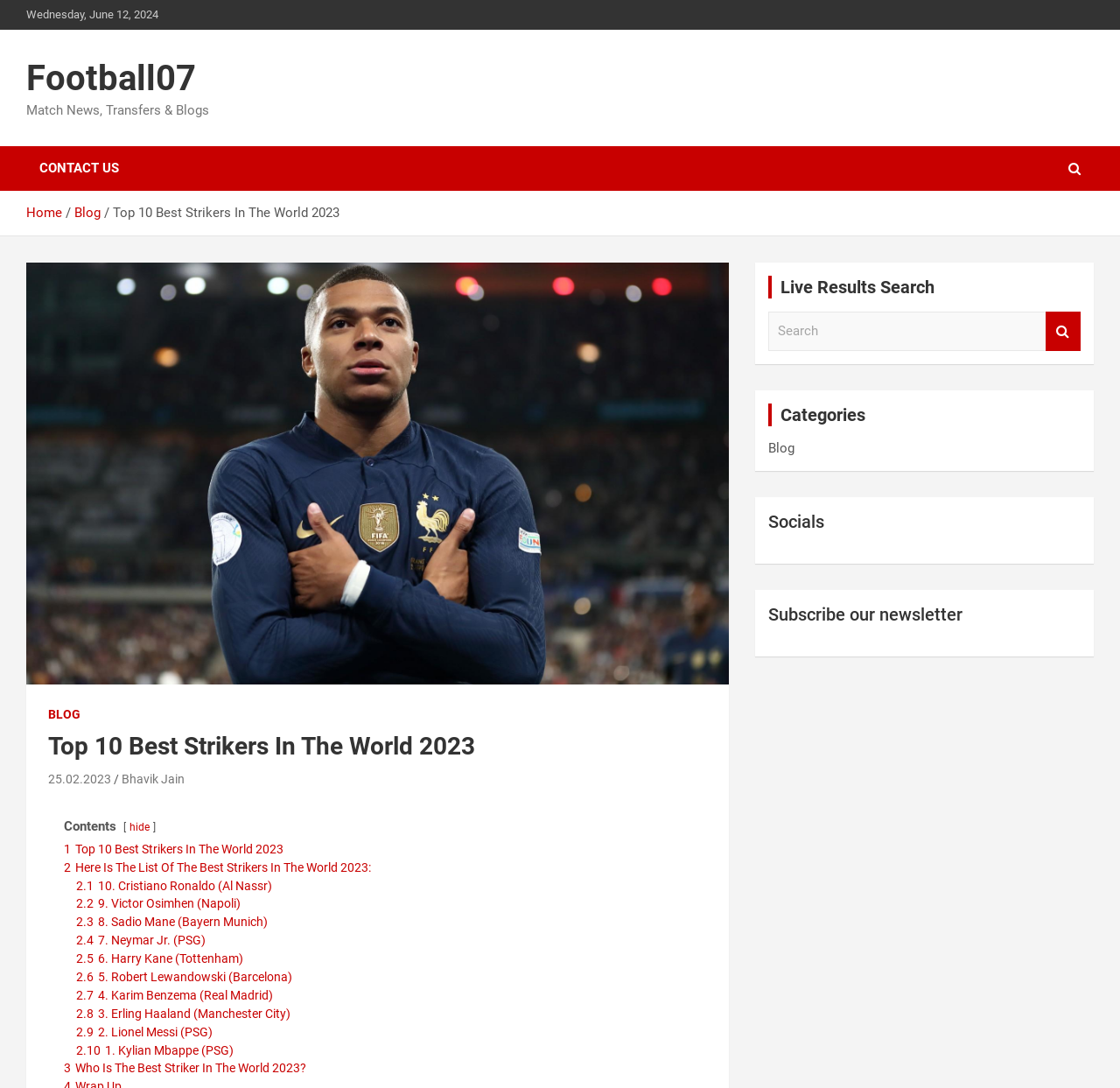Can you find the bounding box coordinates for the element that needs to be clicked to execute this instruction: "Read the blog post about top 10 best strikers in the world 2023"? The coordinates should be given as four float numbers between 0 and 1, i.e., [left, top, right, bottom].

[0.043, 0.672, 0.632, 0.701]